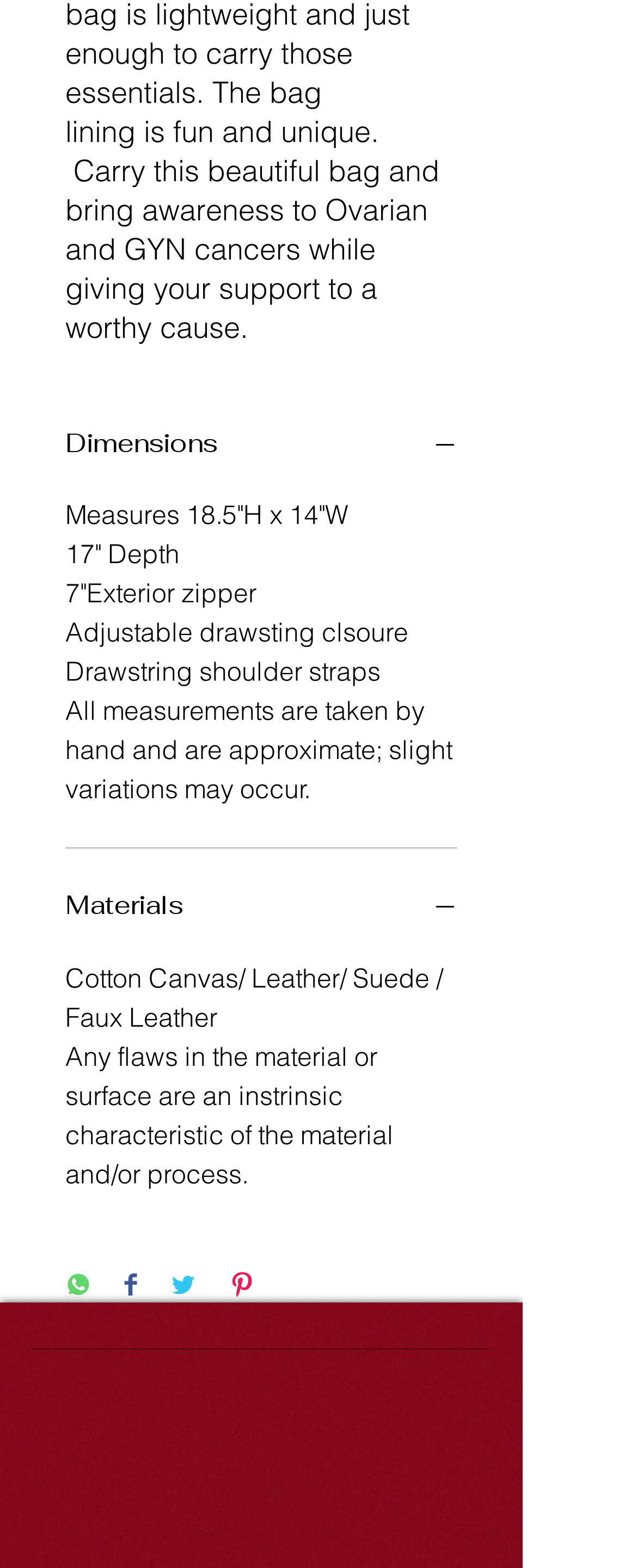Based on the element description: "Dimensions", identify the bounding box coordinates for this UI element. The coordinates must be four float numbers between 0 and 1, listed as [left, top, right, bottom].

[0.103, 0.272, 0.718, 0.298]